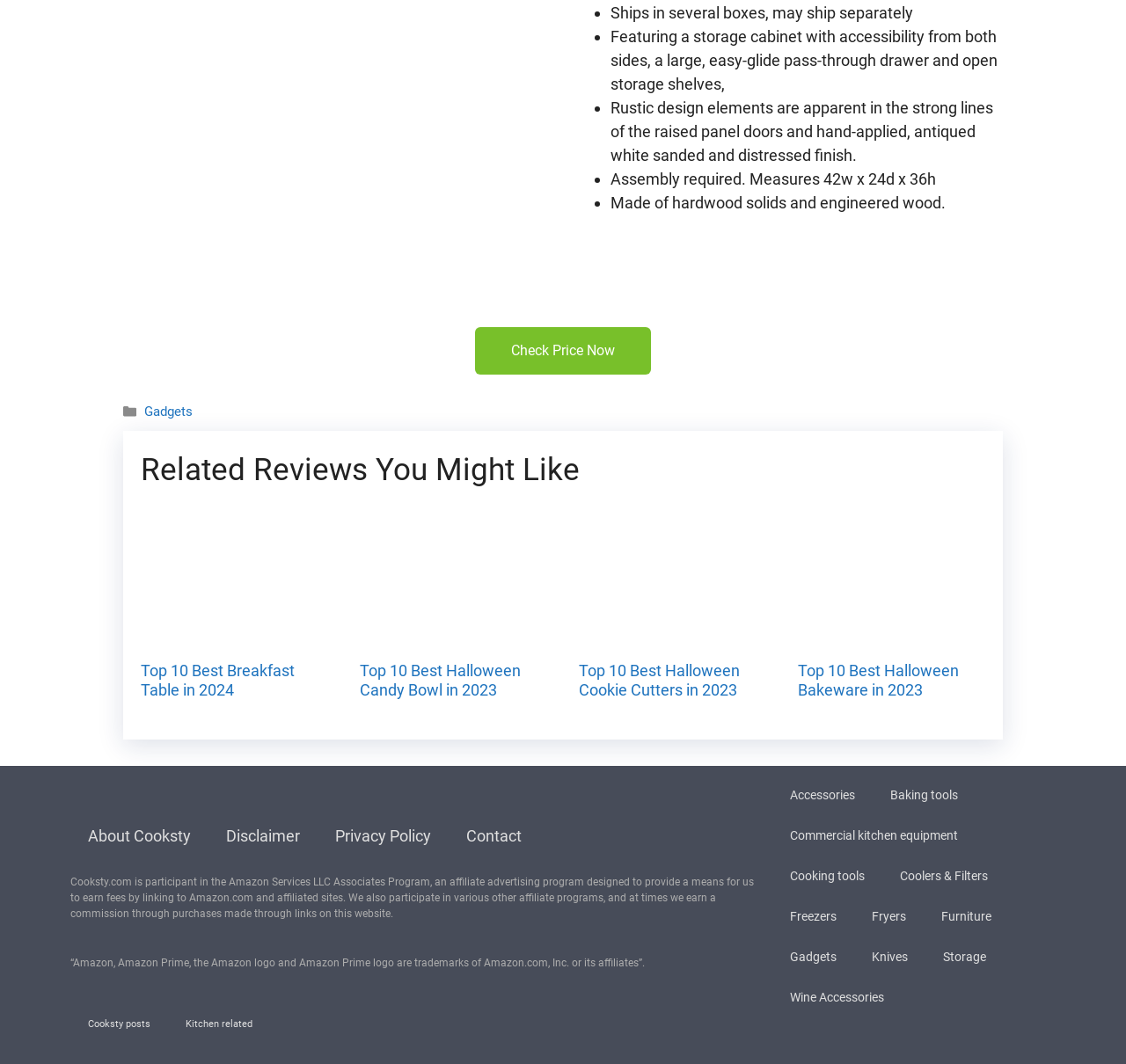Please identify the bounding box coordinates of the area that needs to be clicked to follow this instruction: "Go to Gadgets page".

[0.128, 0.343, 0.171, 0.358]